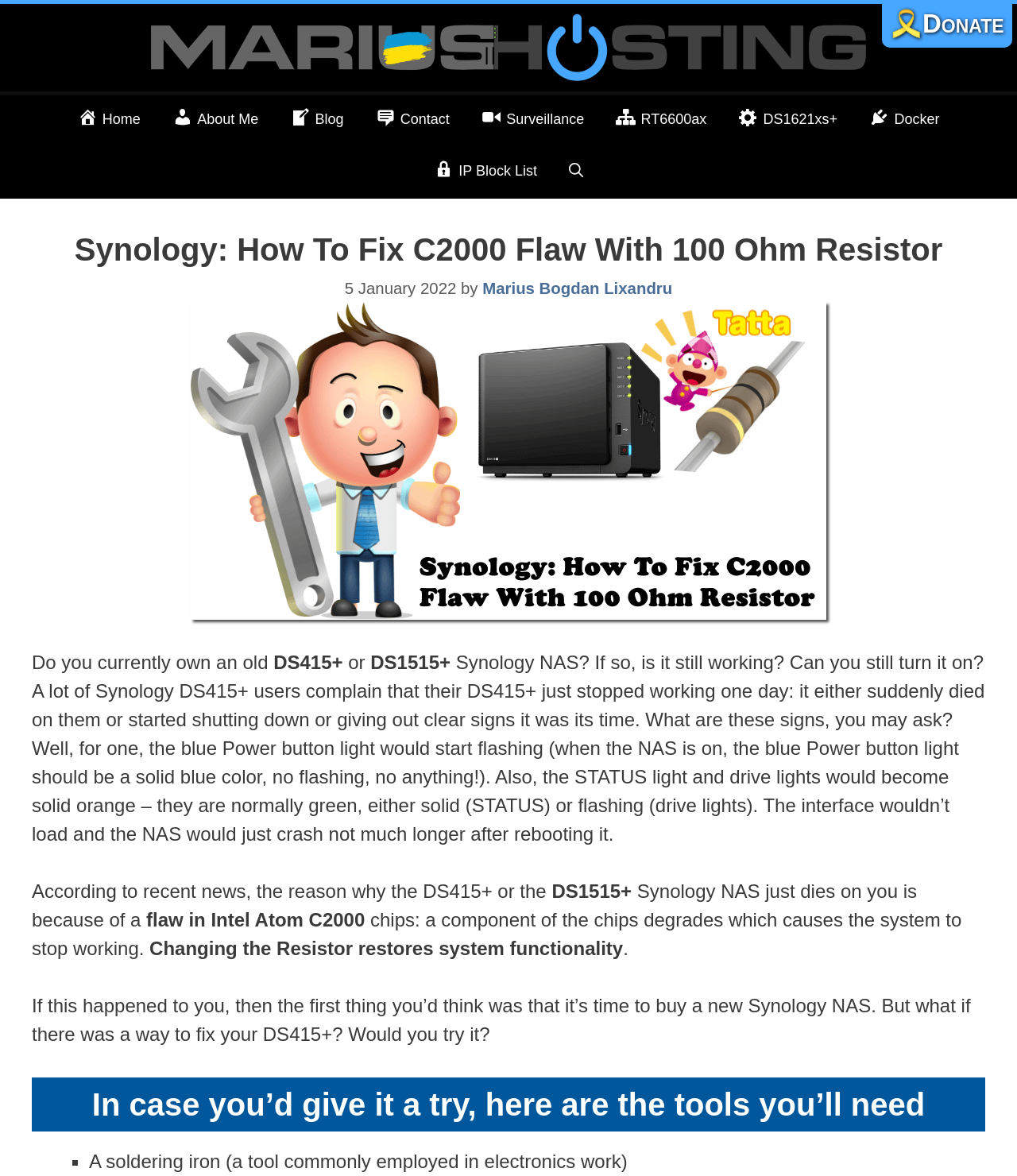Identify the bounding box coordinates of the section that should be clicked to achieve the task described: "Click the 'Donate' button".

[0.875, 0.007, 0.987, 0.032]